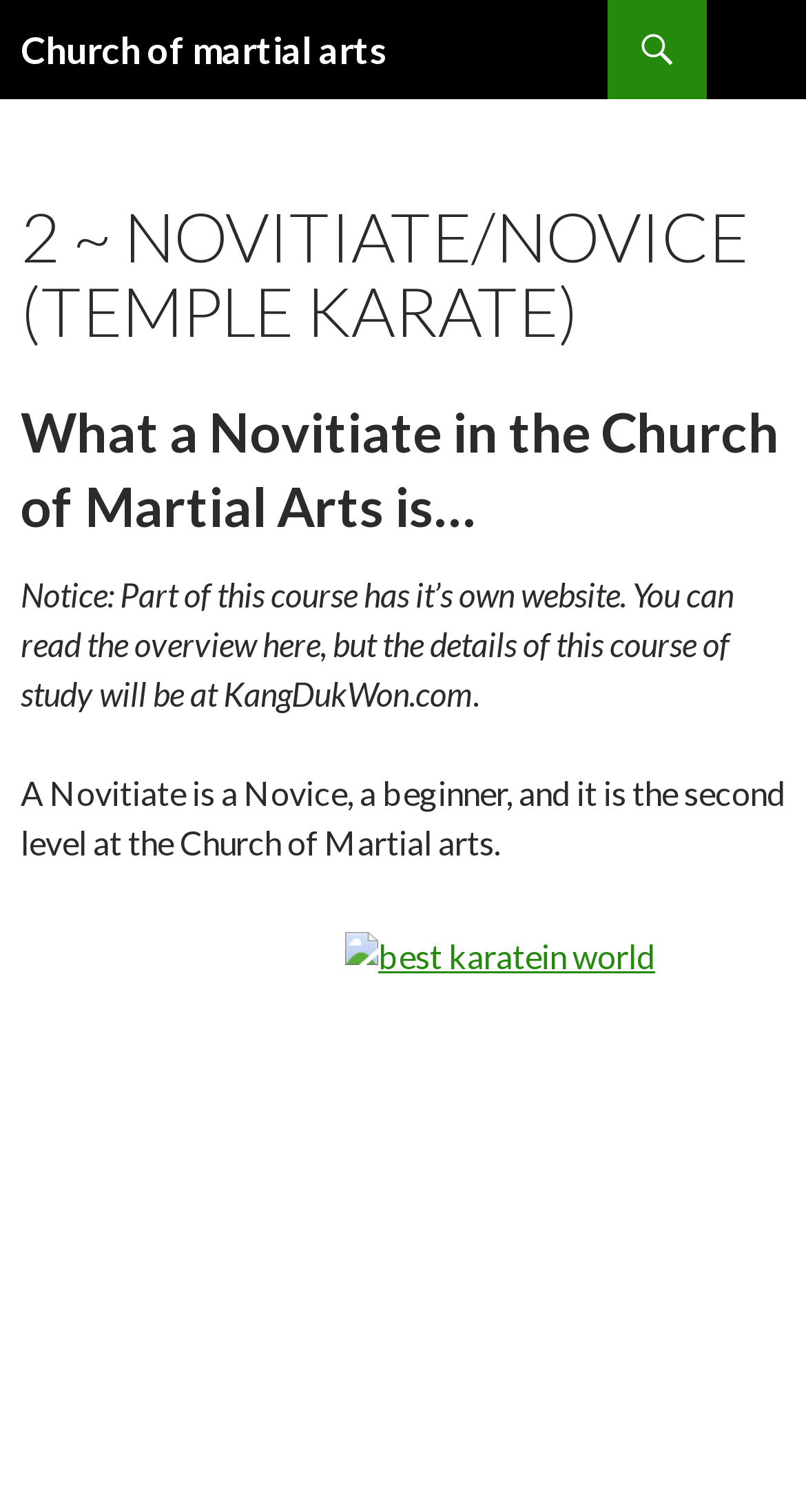Answer in one word or a short phrase: 
What is a Novitiate in the Church of Martial Arts?

A Novice, a beginner